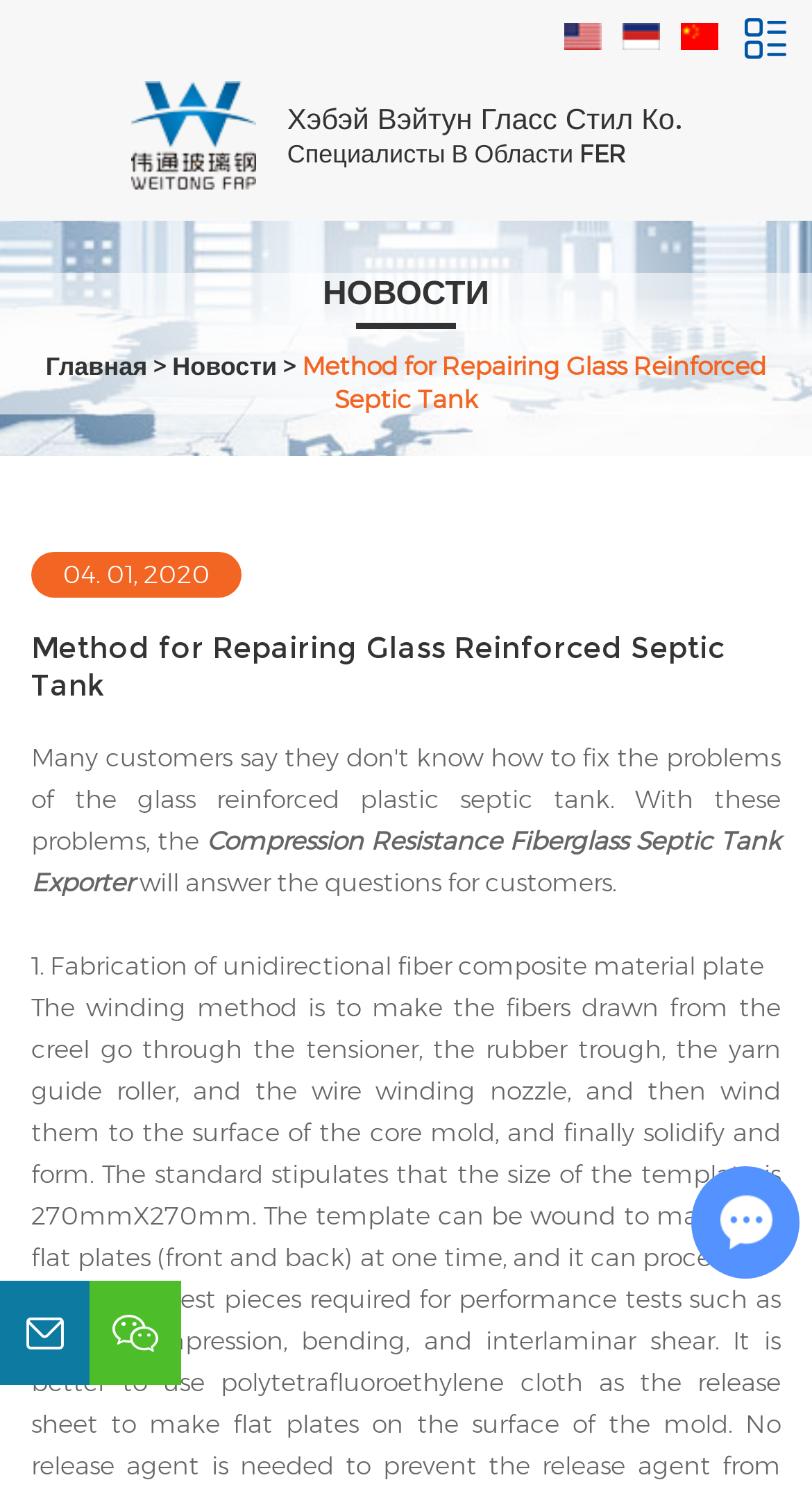Provide a single word or phrase answer to the question: 
What is the date mentioned on the webpage?

04. 01, 2020